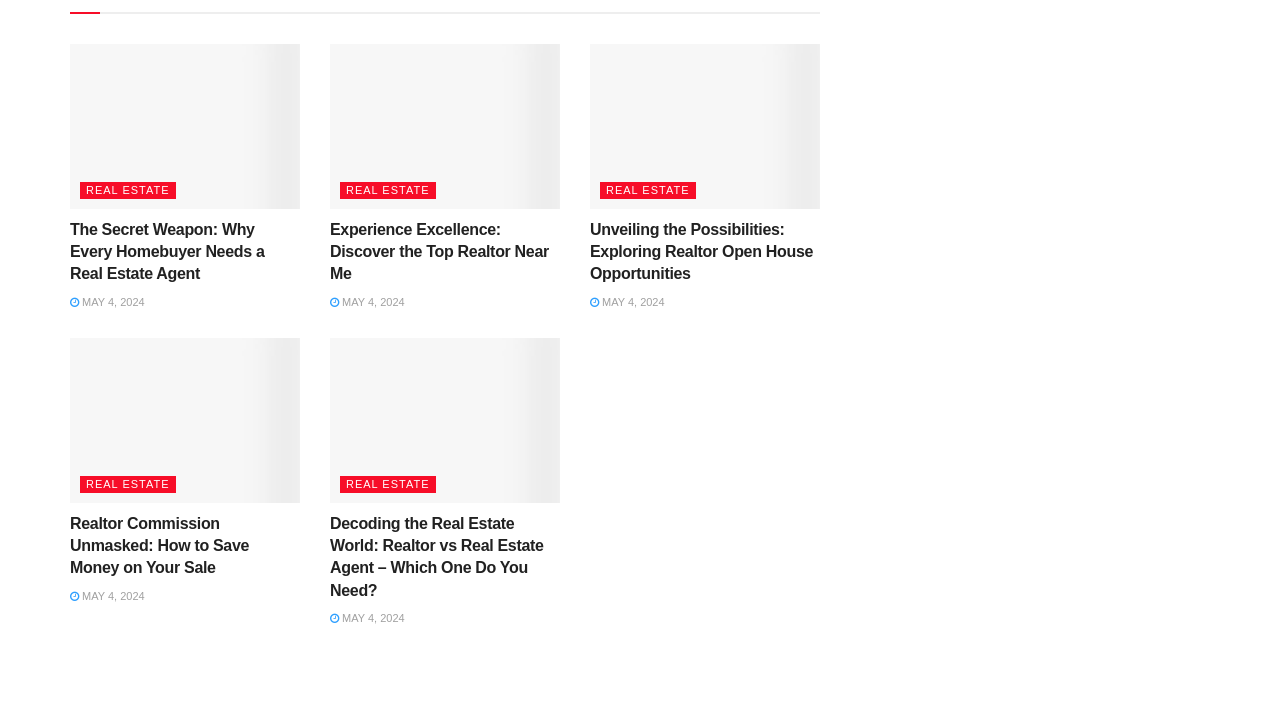Please specify the bounding box coordinates of the area that should be clicked to accomplish the following instruction: "view 'Experience Excellence: Discover the Top Realtor Near Me'". The coordinates should consist of four float numbers between 0 and 1, i.e., [left, top, right, bottom].

[0.258, 0.309, 0.437, 0.404]